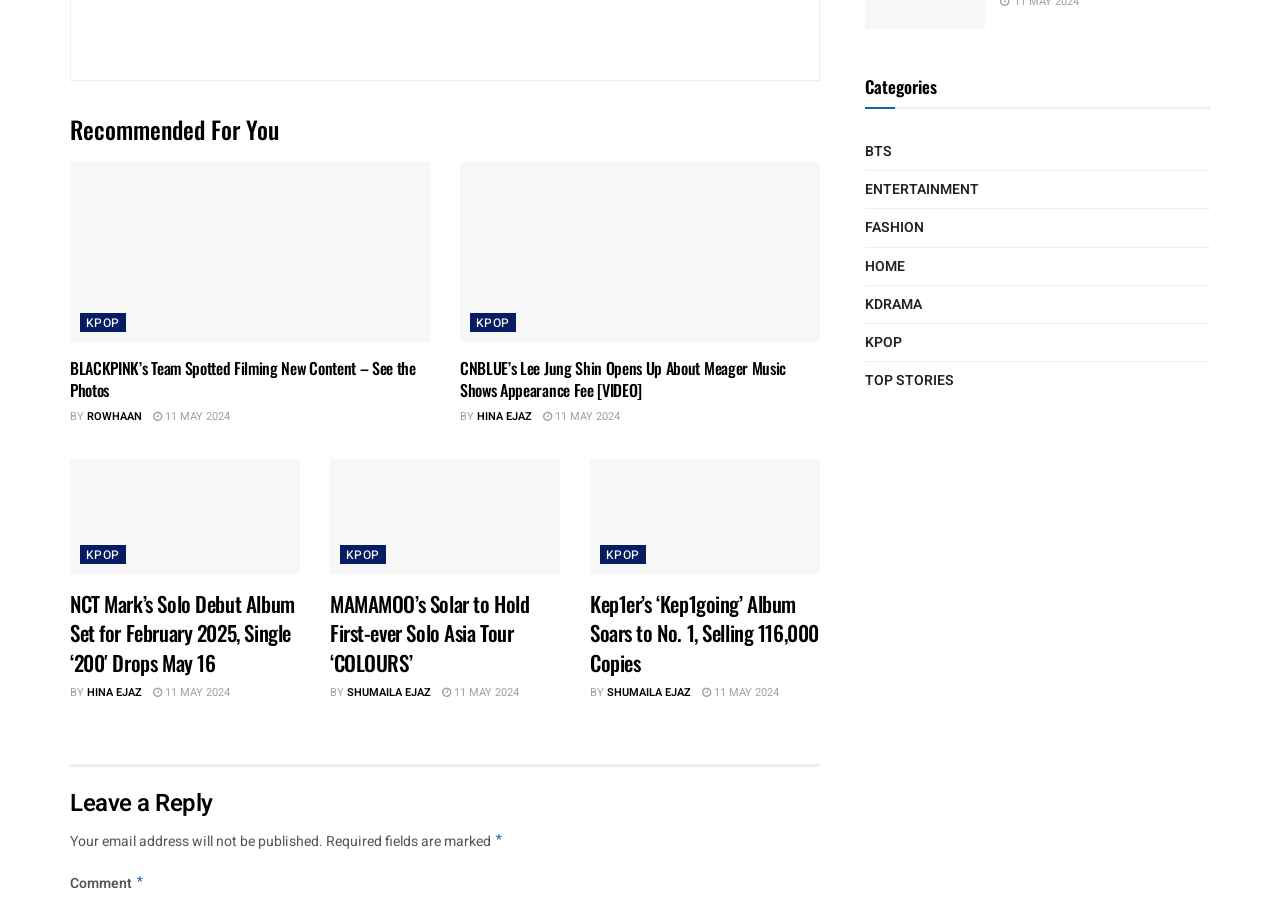What is the date of the article about Kep1er?
Based on the screenshot, respond with a single word or phrase.

11 MAY 2024